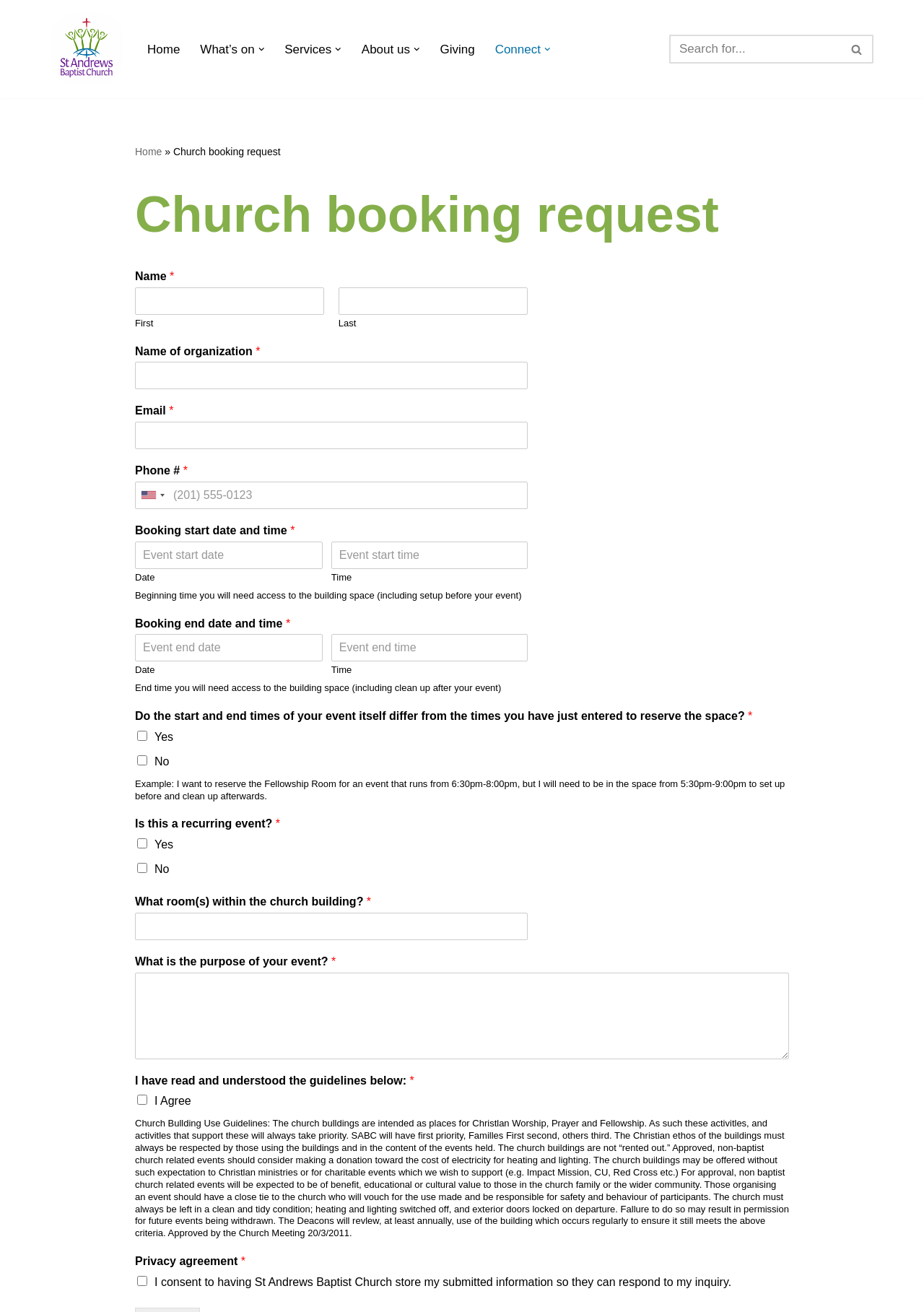How many fields are required in the booking form?
Answer the question in a detailed and comprehensive manner.

After analyzing the webpage's content, I counted 11 required fields in the booking form, including name, organization, email, phone number, booking start and end dates, and other event details.